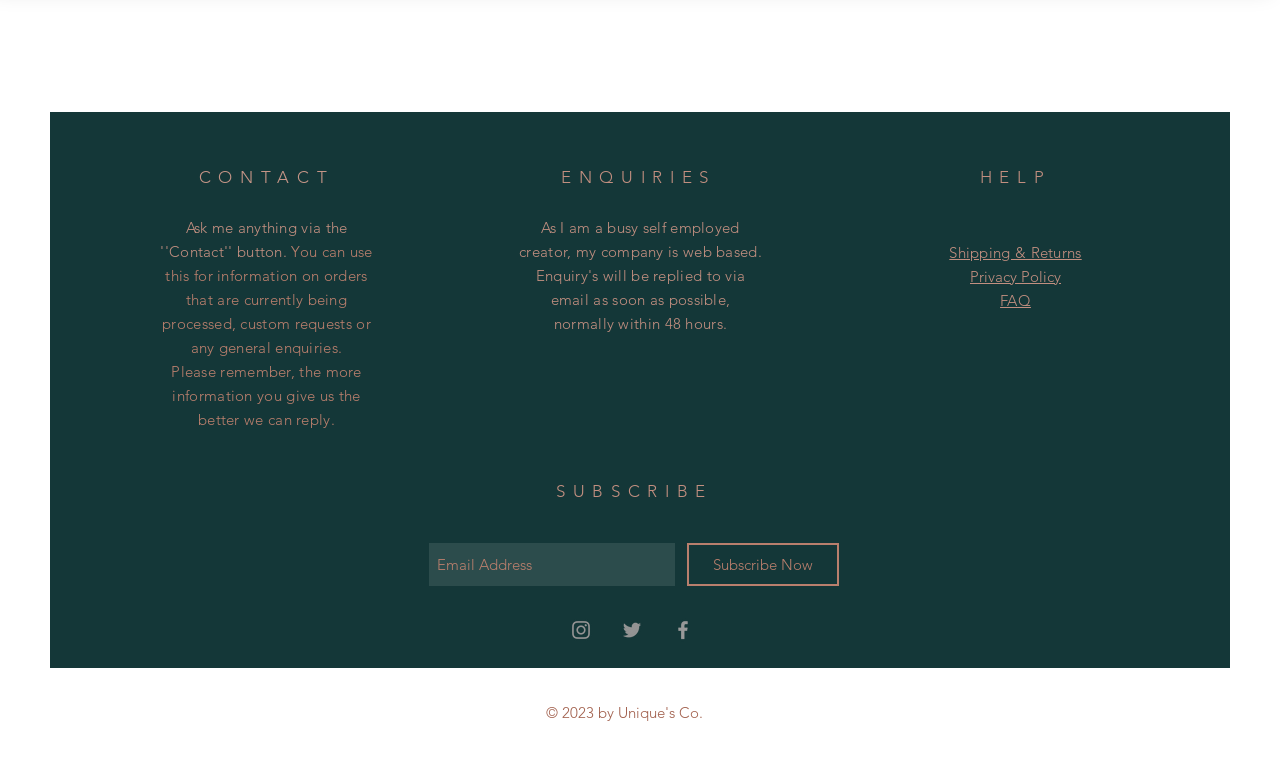Kindly provide the bounding box coordinates of the section you need to click on to fulfill the given instruction: "Visit Twitter".

[0.484, 0.813, 0.503, 0.845]